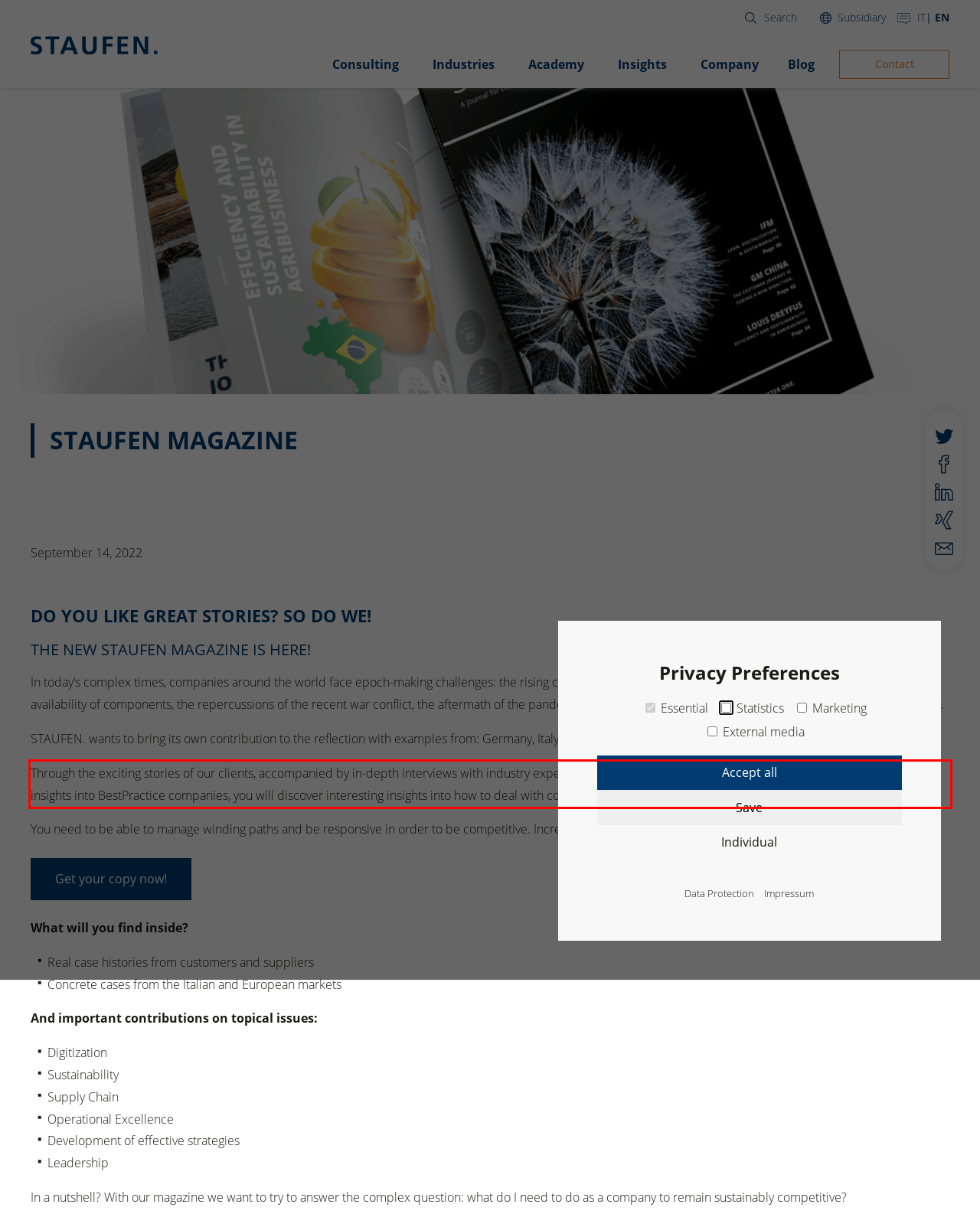Your task is to recognize and extract the text content from the UI element enclosed in the red bounding box on the webpage screenshot.

Through the exciting stories of our clients, accompanied by in-depth interviews with industry experts, thought leaders, and business executives, as well as interesting insights into BestPractice companies, you will discover interesting insights into how to deal with contemporary challenges.